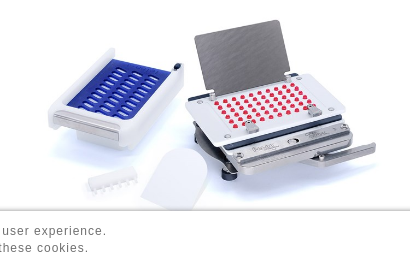Give an in-depth summary of the scene depicted in the image.

The image showcases the "Kit Compact Filler," a versatile capsule filling machine designed for small-scale productions. It features a compact and efficient design, highlighting a sturdy frame with distinct components that facilitate the filling process. The machine is displayed with its two trays—one featuring a blue base and evenly spaced holes suited for capsule placement, and the other with a white base, illustrating the filling mechanism. Together, these components emphasize precision and ease of use, making it ideal for users looking to manage small series of capsules effectively. The image encapsulates the creativity and functionality of the Kit Compact Filler, offering a glimpse into modern capsule-filling solutions.